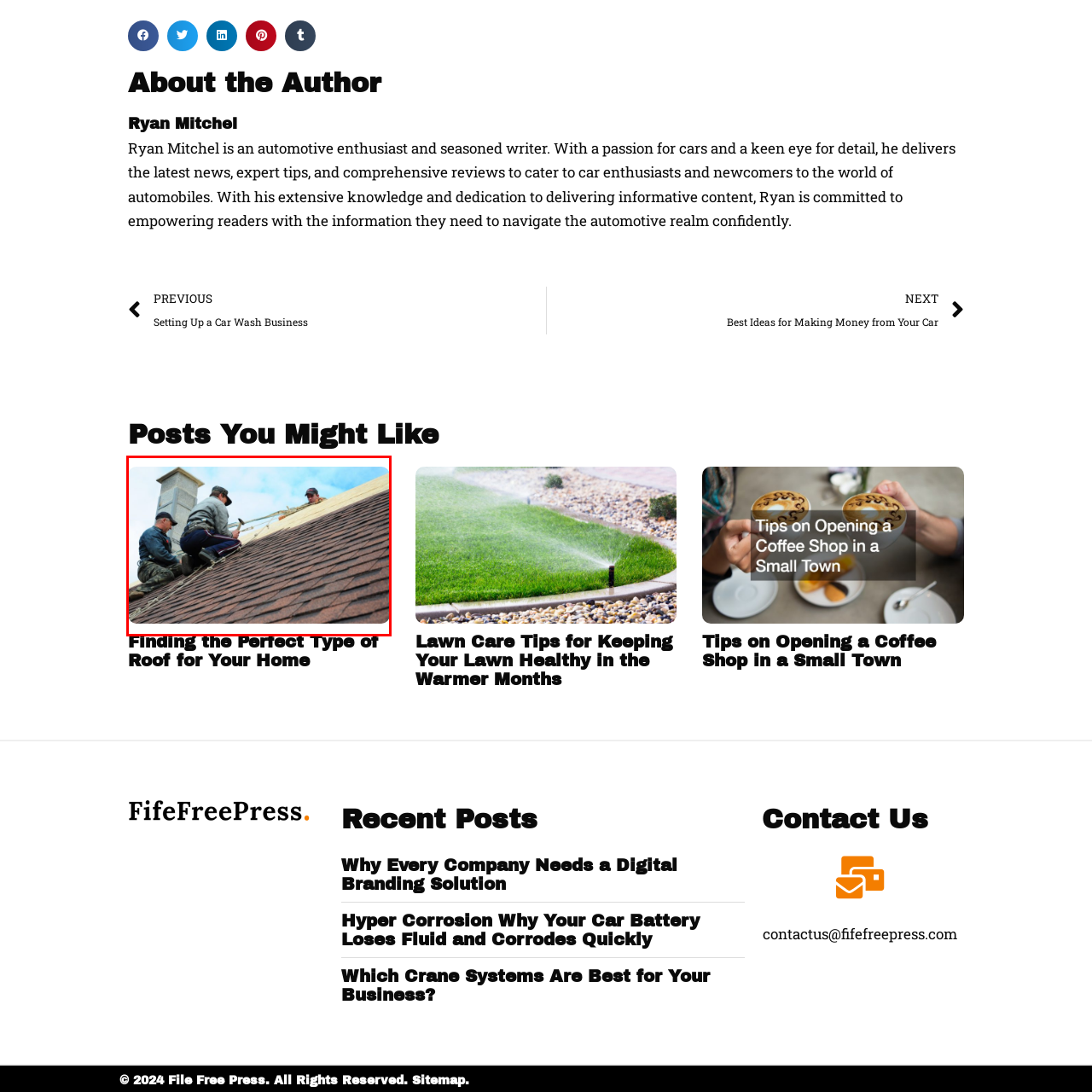What is the purpose of the article related to this image?
Direct your attention to the highlighted area in the red bounding box of the image and provide a detailed response to the question.

The image is related to the article titled 'Finding the Perfect Type of Roof for Your Home', which emphasizes the practical aspects of roofing work, suggesting that the article aims to provide guidance on selecting the suitable roof type for one's home.